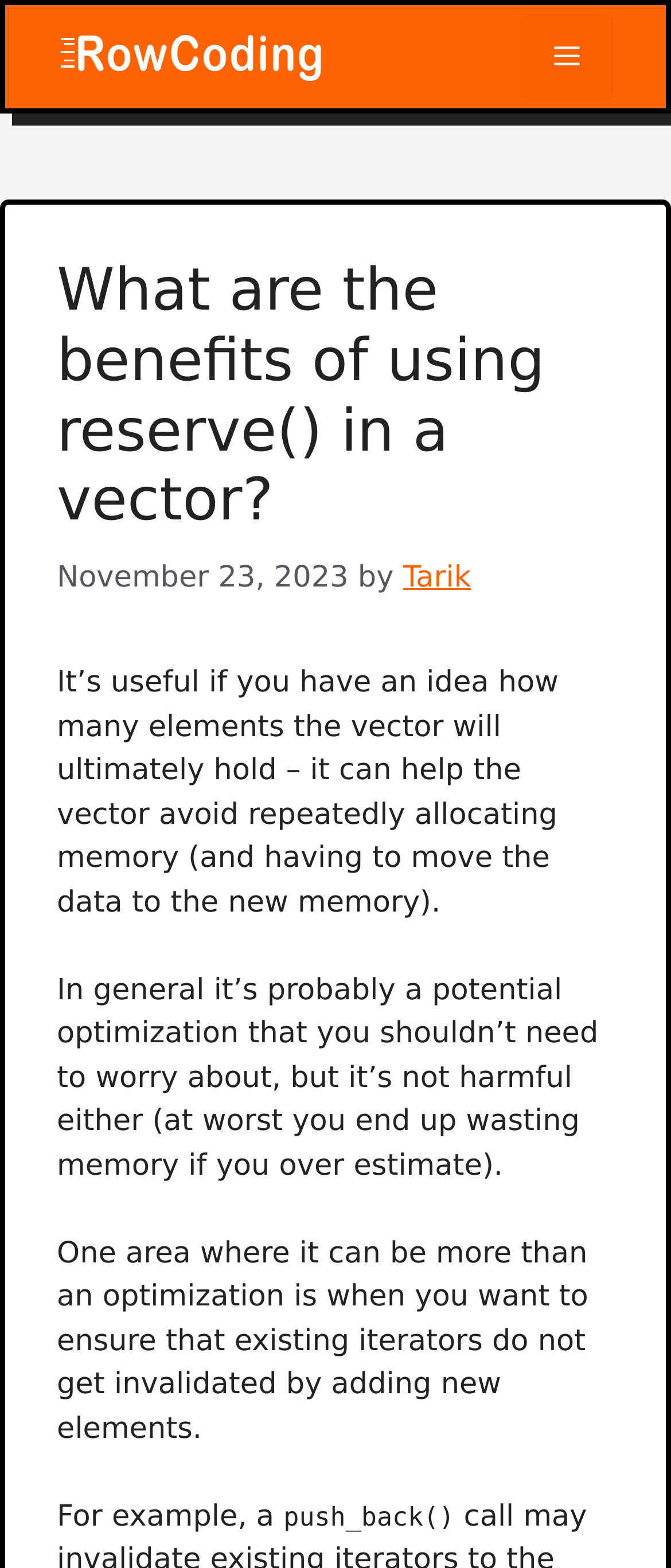Give a detailed account of the webpage's layout and content.

The webpage is about discussing the benefits of using the reserve() function in a vector. At the top, there is a banner with the site's name, "Row Coding", accompanied by an image with the same name. To the right of the banner, there is a navigation menu toggle button labeled "Menu".

Below the banner, there is a header section with a heading that matches the title of the webpage, "What are the benefits of using reserve() in a vector?". The heading is followed by a timestamp indicating the publication date, "November 23, 2023", and the author's name, "Tarik".

The main content of the webpage consists of four paragraphs of text. The first paragraph explains that using reserve() can help the vector avoid repeatedly allocating memory and moving data to new memory. The second paragraph notes that this optimization is not crucial but also not harmful. The third paragraph highlights a scenario where reserve() can be more than just an optimization, which is when ensuring that existing iterators do not get invalidated by adding new elements. The fourth paragraph appears to be incomplete, starting with "For example, a" and followed by the phrase "push_back()".

There are no other UI elements or images on the webpage besides the site's logo and the navigation menu toggle button.